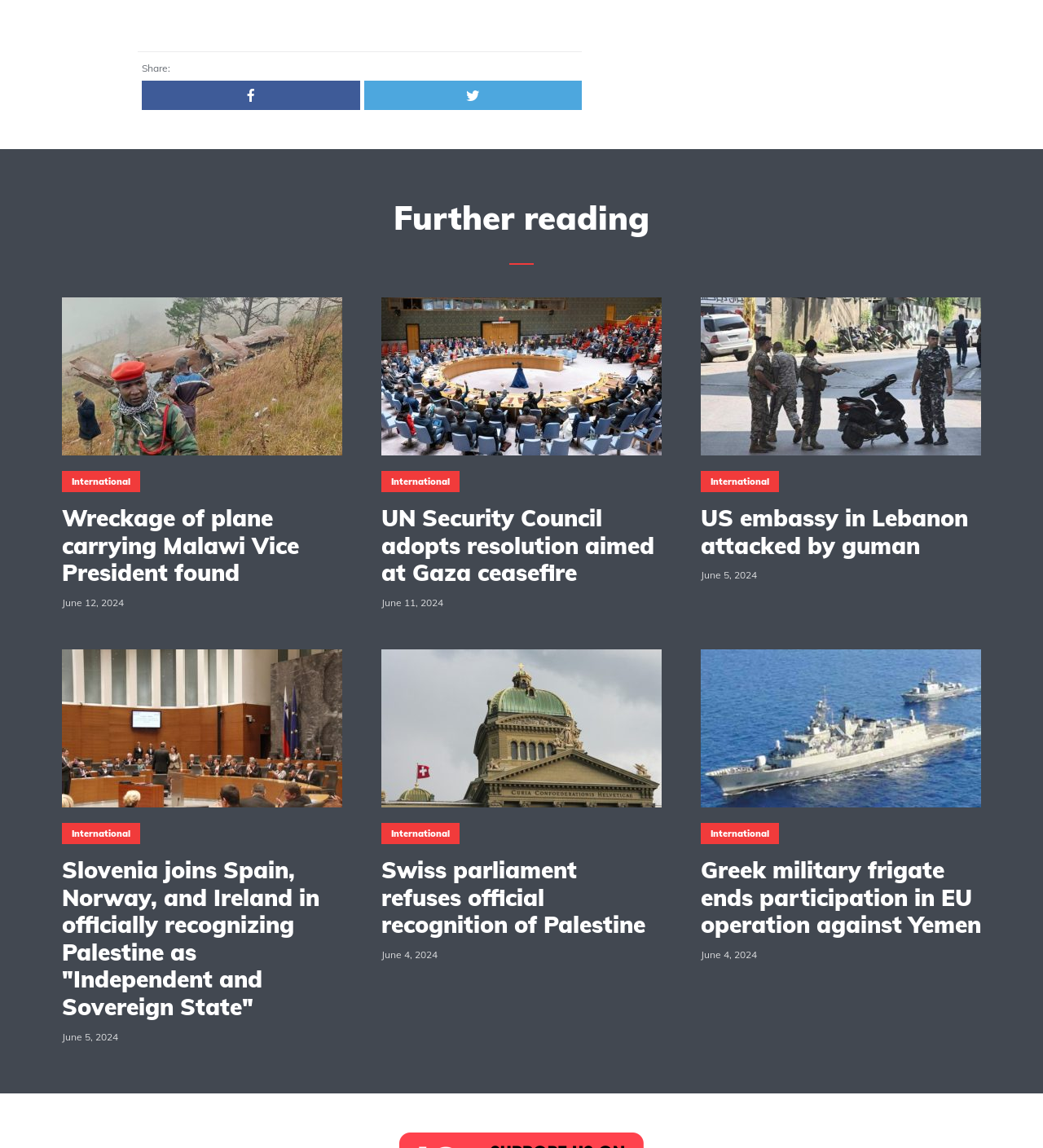Using the provided description International, find the bounding box coordinates for the UI element. Provide the coordinates in (top-left x, top-left y, bottom-right x, bottom-right y) format, ensuring all values are between 0 and 1.

[0.366, 0.41, 0.441, 0.429]